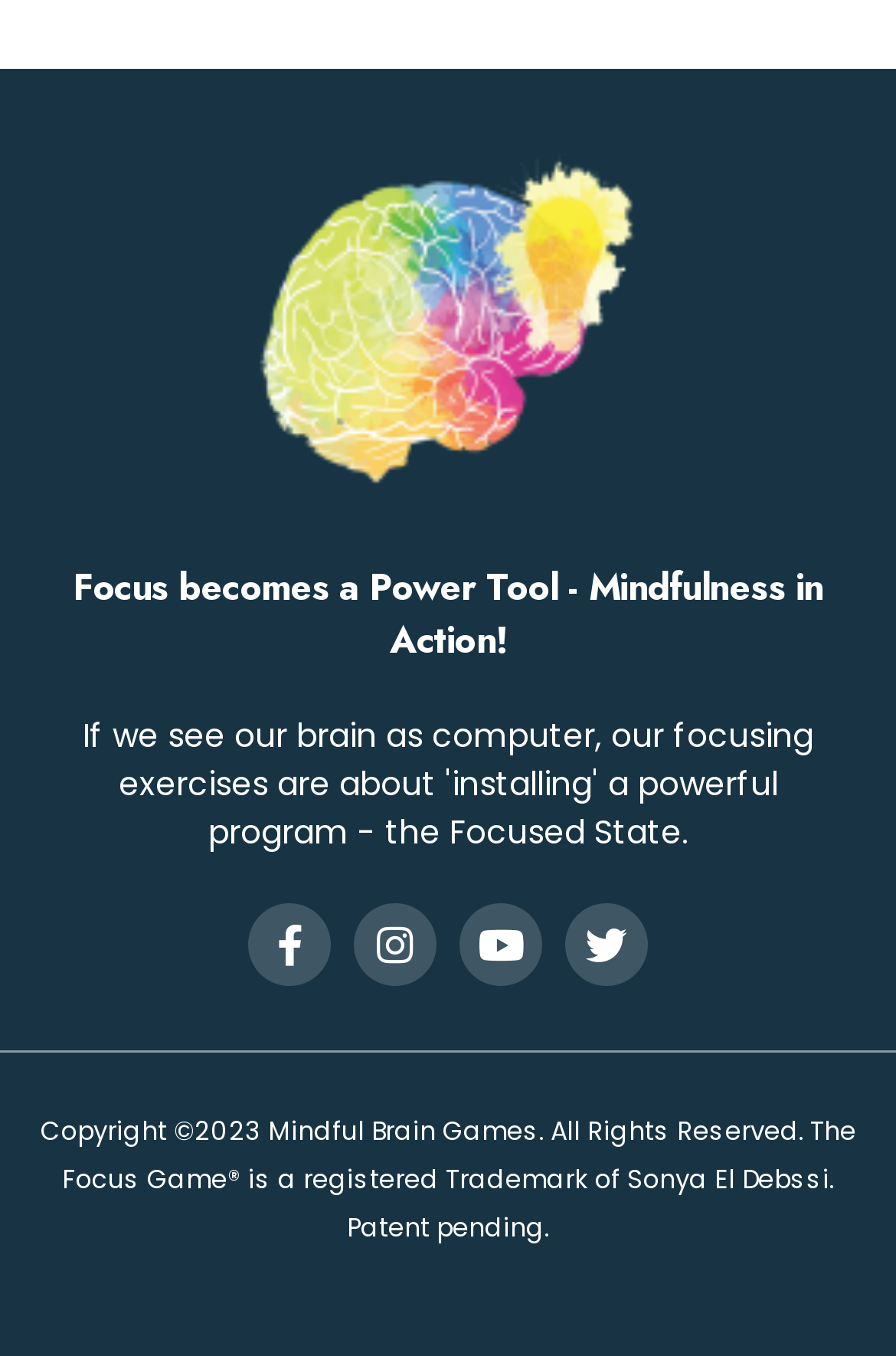What social media platforms are linked?
With the help of the image, please provide a detailed response to the question.

The webpage has four links with icons and text, which are 'Facebook-f', 'Instagram ', 'Youtube ', and 'Twitter '. These icons and text suggest that the webpage is linked to these four social media platforms.